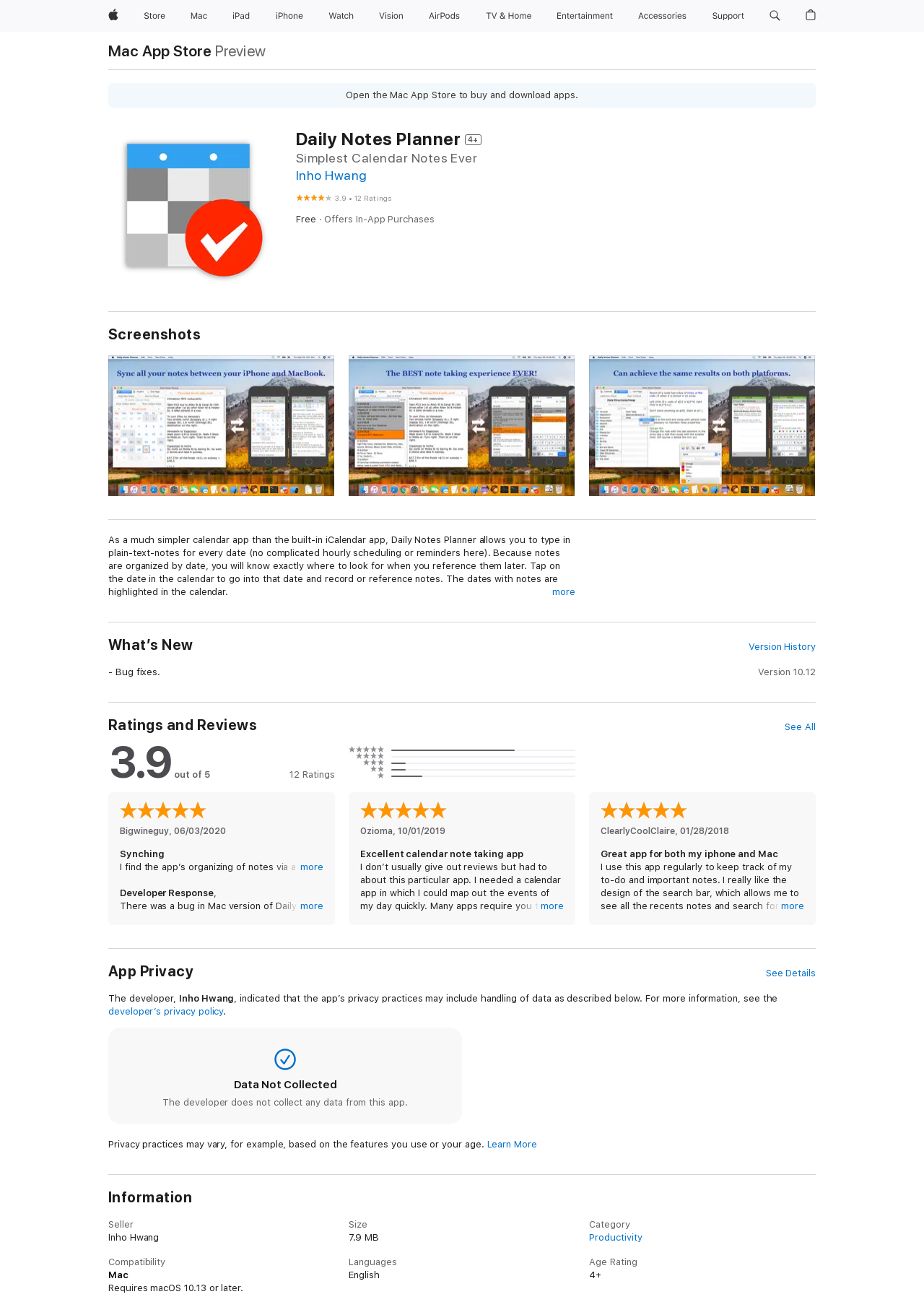Please pinpoint the bounding box coordinates for the region I should click to adhere to this instruction: "Open the Mac App Store".

[0.117, 0.033, 0.229, 0.045]